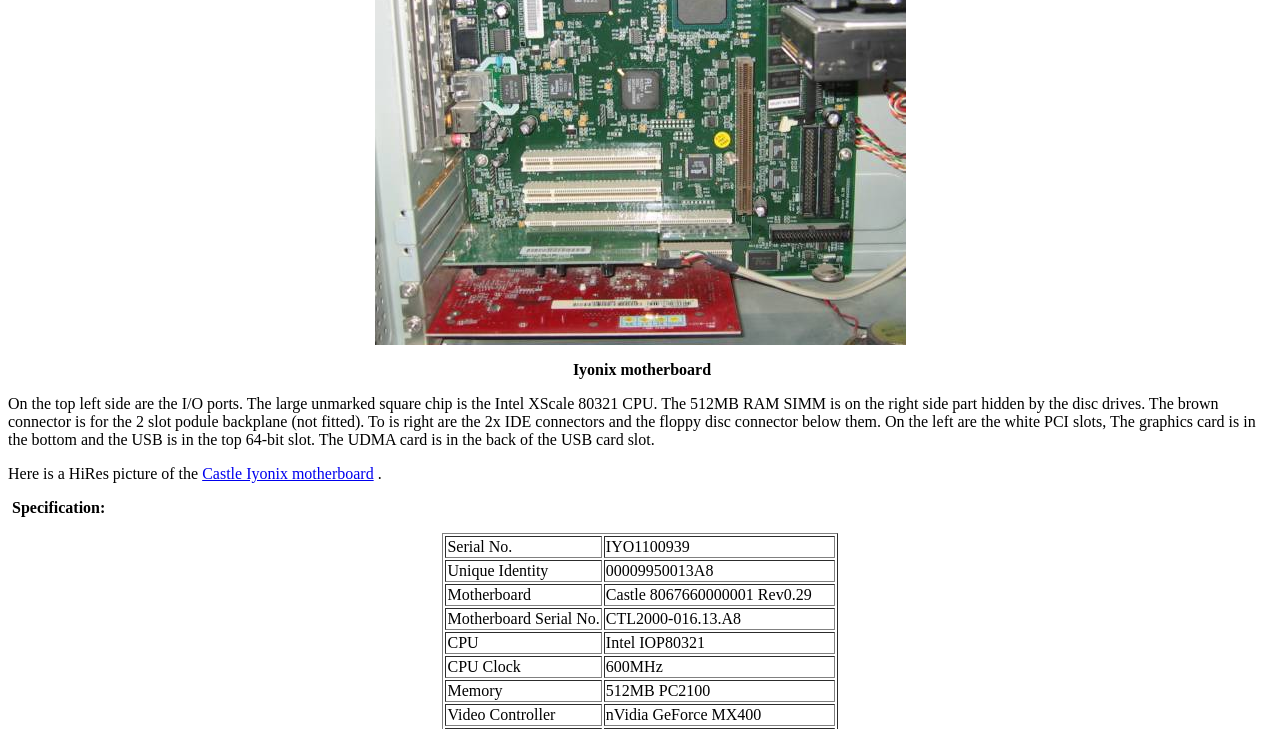Examine the screenshot and answer the question in as much detail as possible: What is the video controller model of the motherboard?

I found the answer by looking at the specification table on the webpage, where it lists the video controller as 'nVidia GeForce MX400' in the row with the label 'Video Controller'.